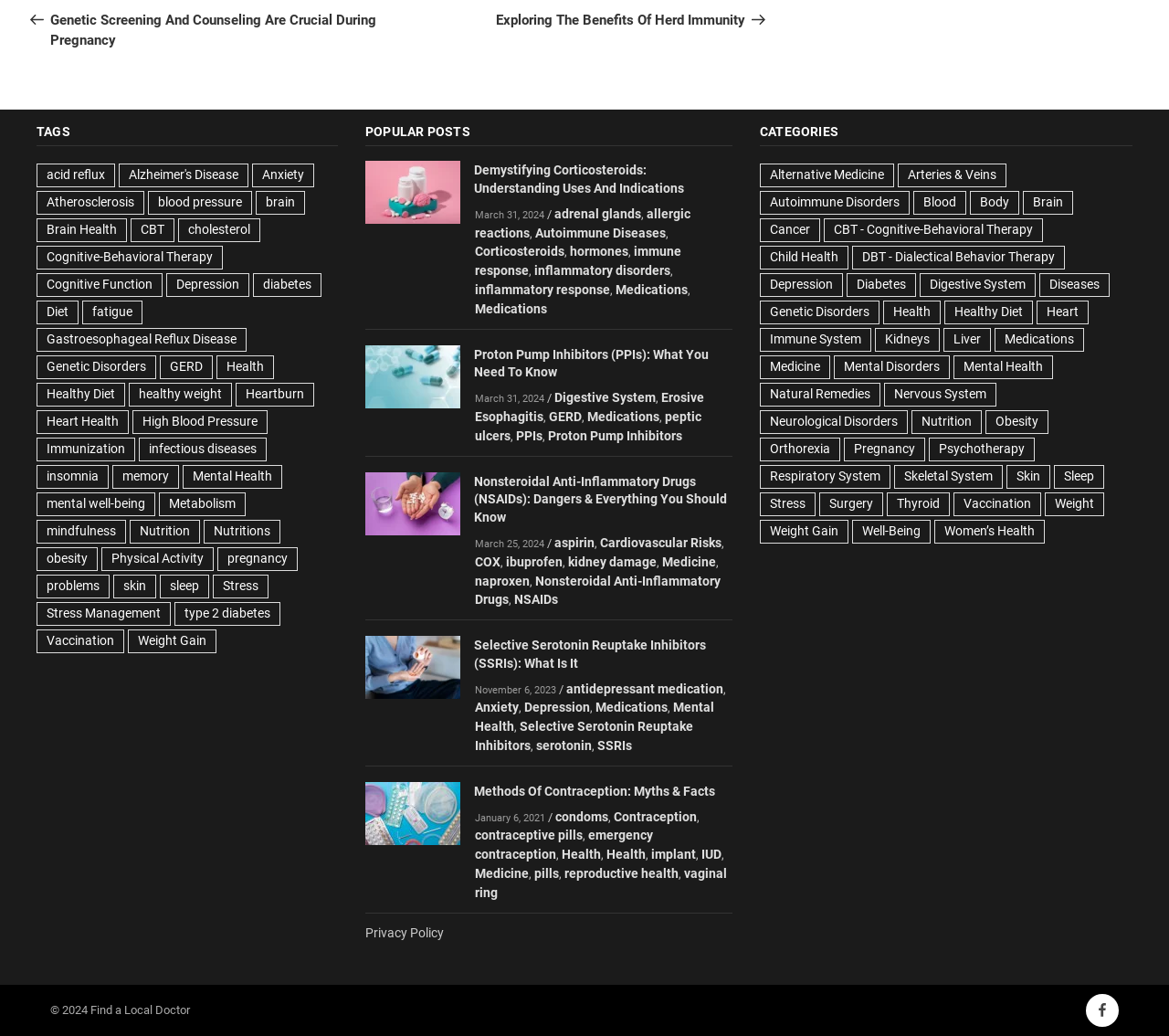Identify the bounding box coordinates for the UI element mentioned here: "Well-Being". Provide the coordinates as four float values between 0 and 1, i.e., [left, top, right, bottom].

[0.729, 0.502, 0.796, 0.525]